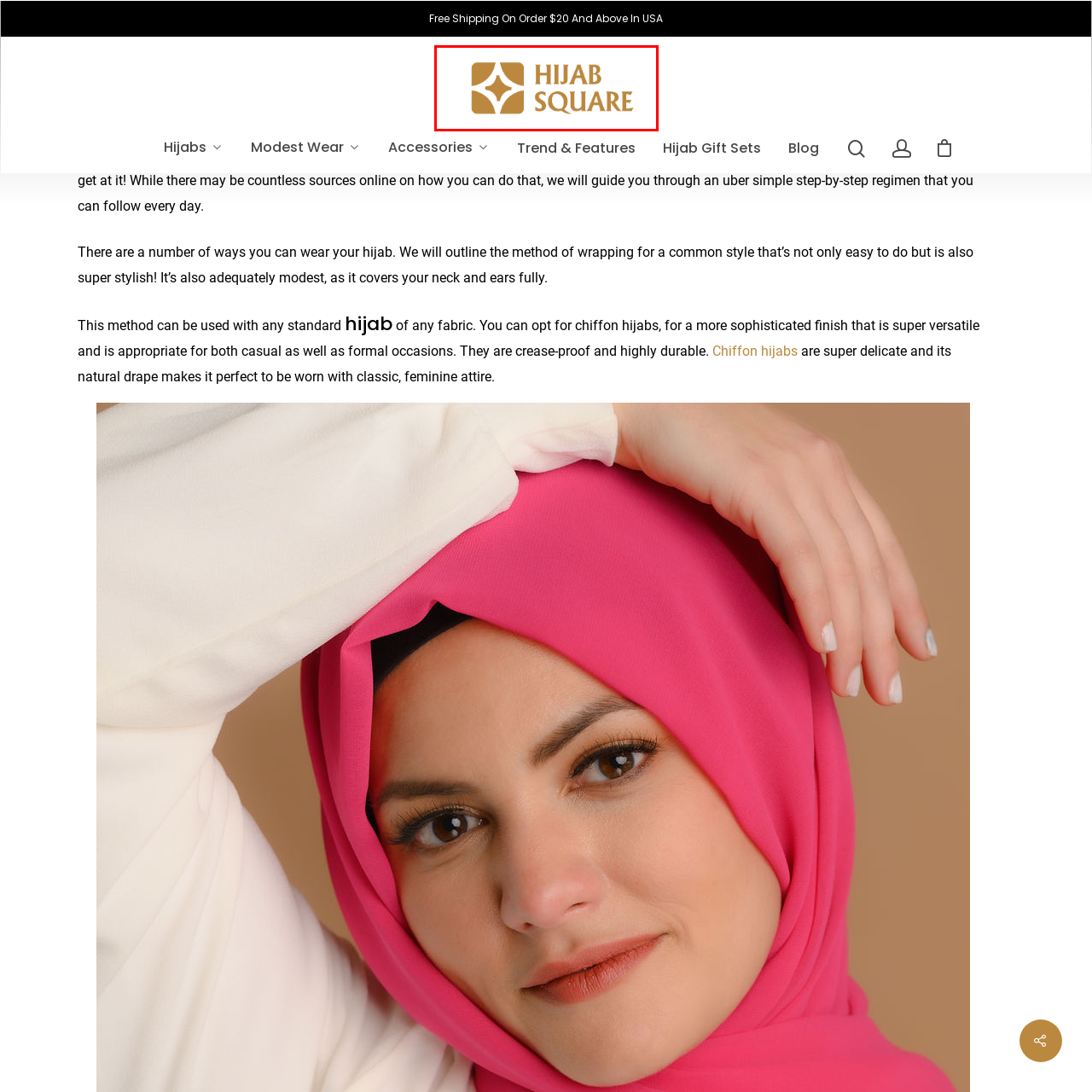Carefully look at the image inside the red box and answer the subsequent question in as much detail as possible, using the information from the image: 
What is the brand's focus in the fashion market?

According to the caption, the brand, Hijab Square, is committed to providing stylish and practical hijab solutions, which implies that their focus is on hijabs and related accessories in the fashion market.